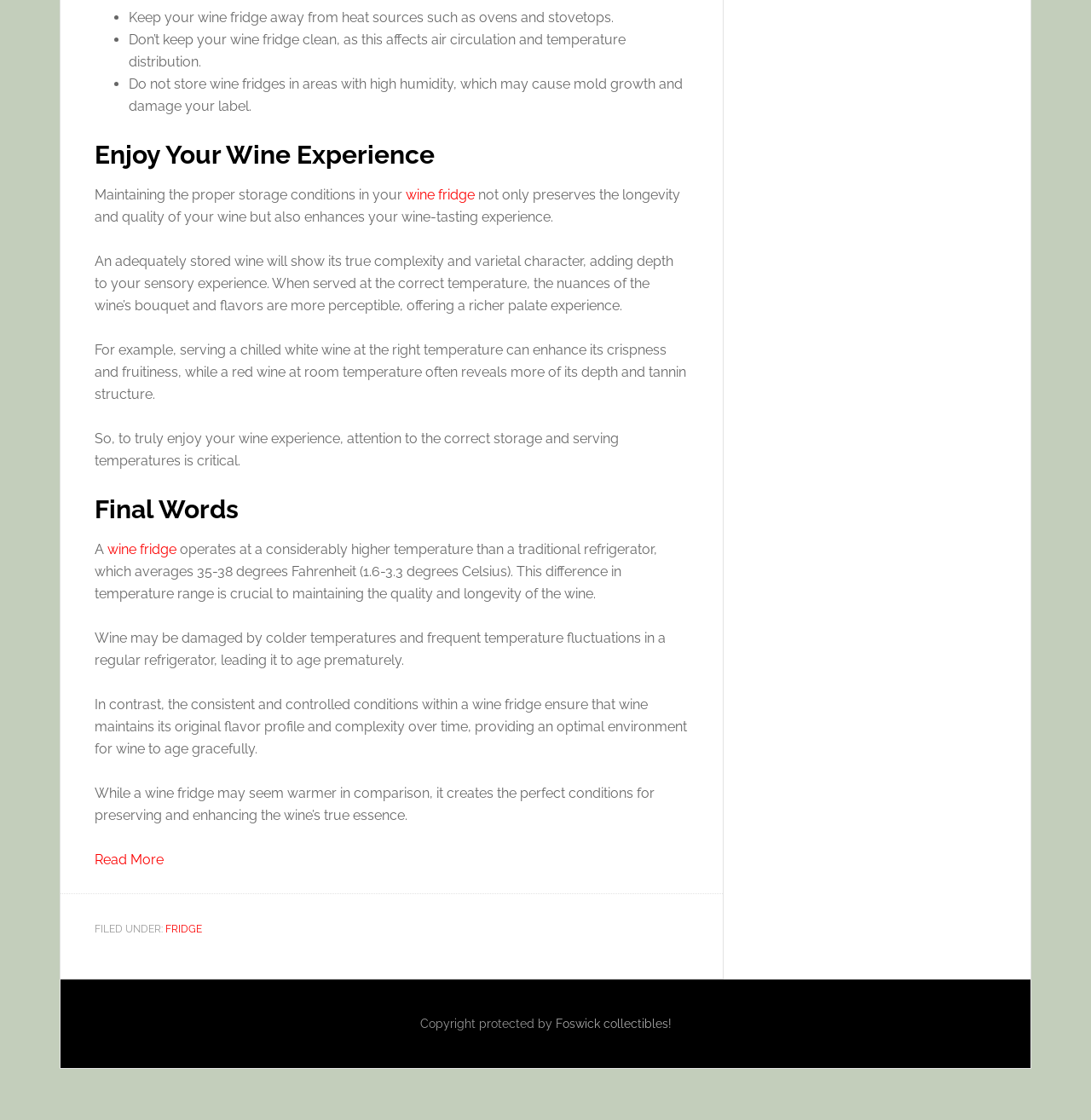What is the purpose of a wine fridge?
Based on the screenshot, answer the question with a single word or phrase.

Preserve wine quality